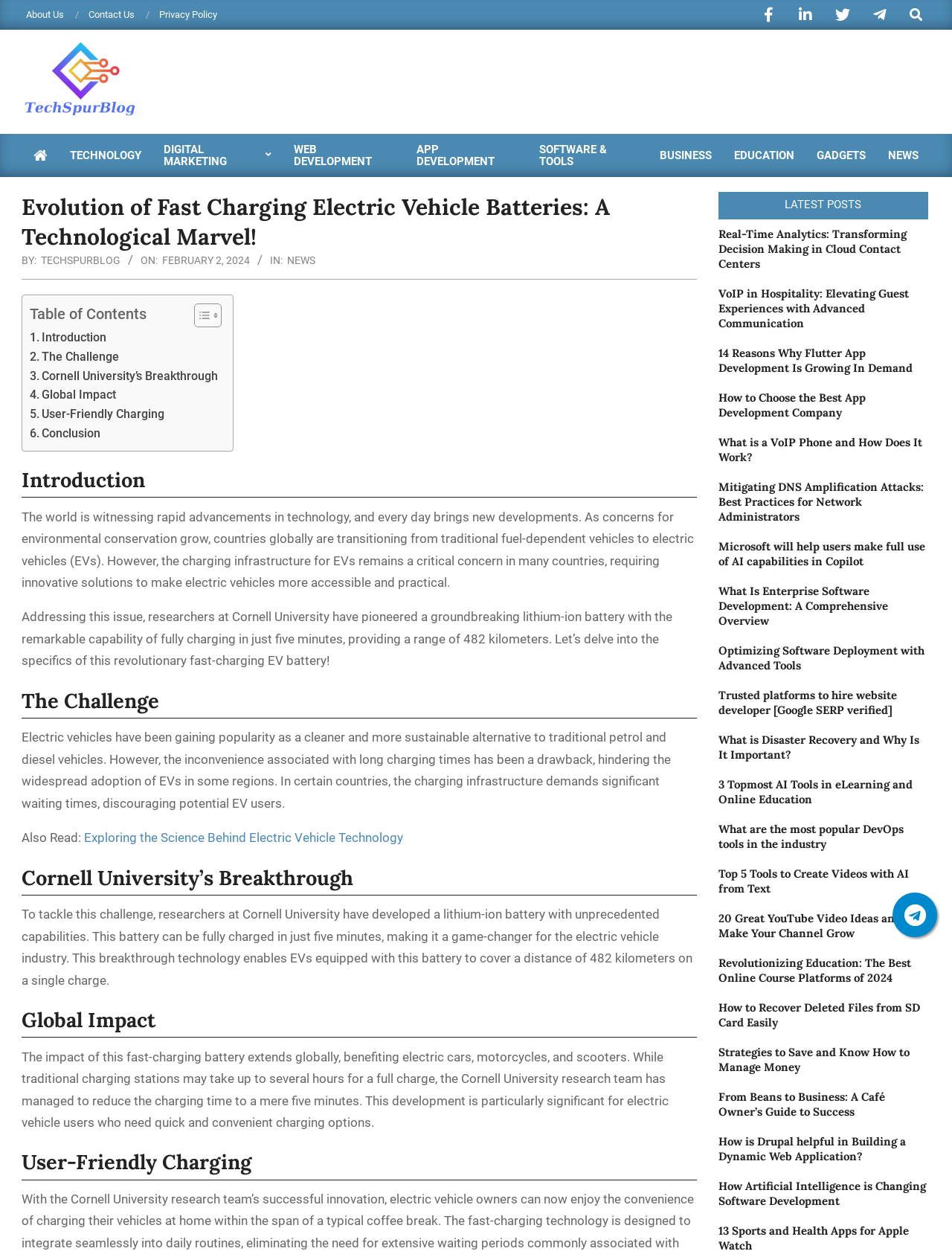Find the bounding box coordinates for the area that must be clicked to perform this action: "Read the 'Evolution of Fast Charging Electric Vehicle Batteries: A Technological Marvel!' article".

[0.023, 0.153, 0.732, 0.2]